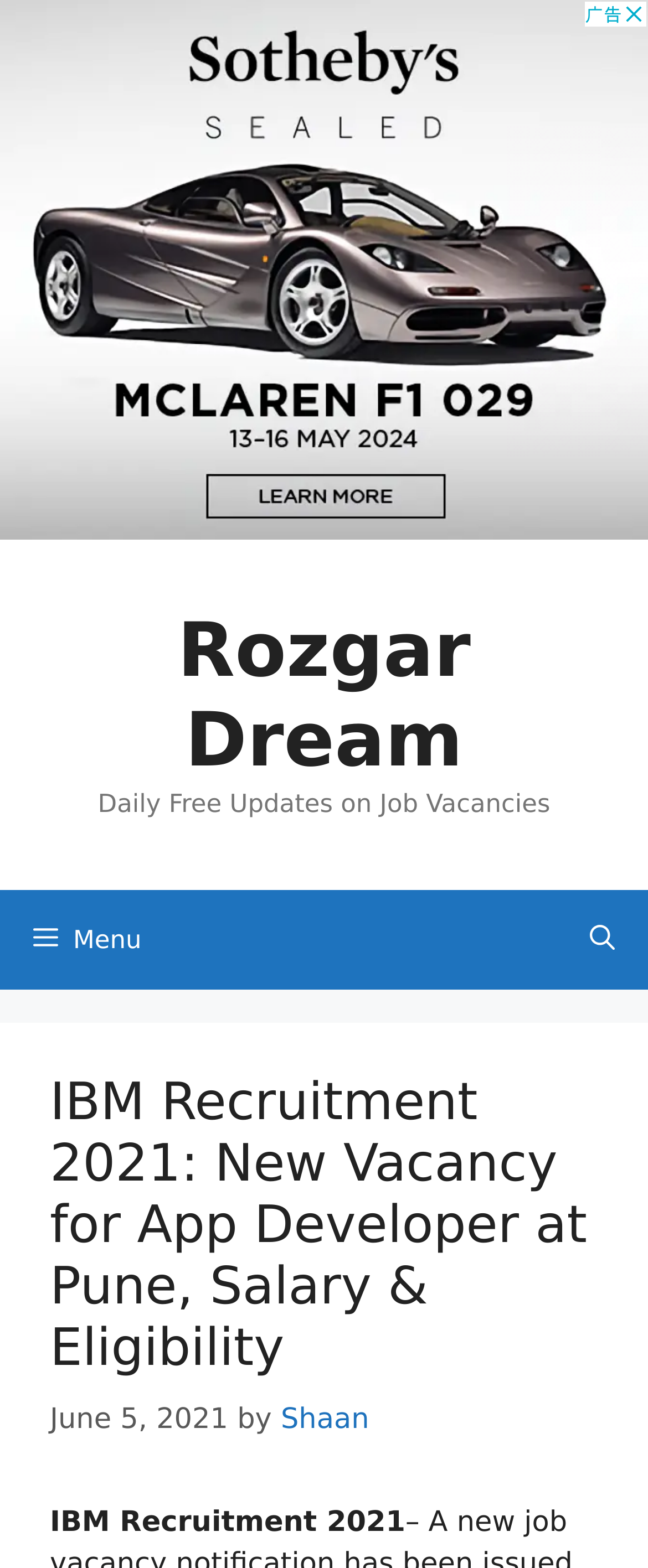Based on the element description Rozgar Dream, identify the bounding box coordinates for the UI element. The coordinates should be in the format (top-left x, top-left y, bottom-right x, bottom-right y) and within the 0 to 1 range.

[0.274, 0.387, 0.726, 0.5]